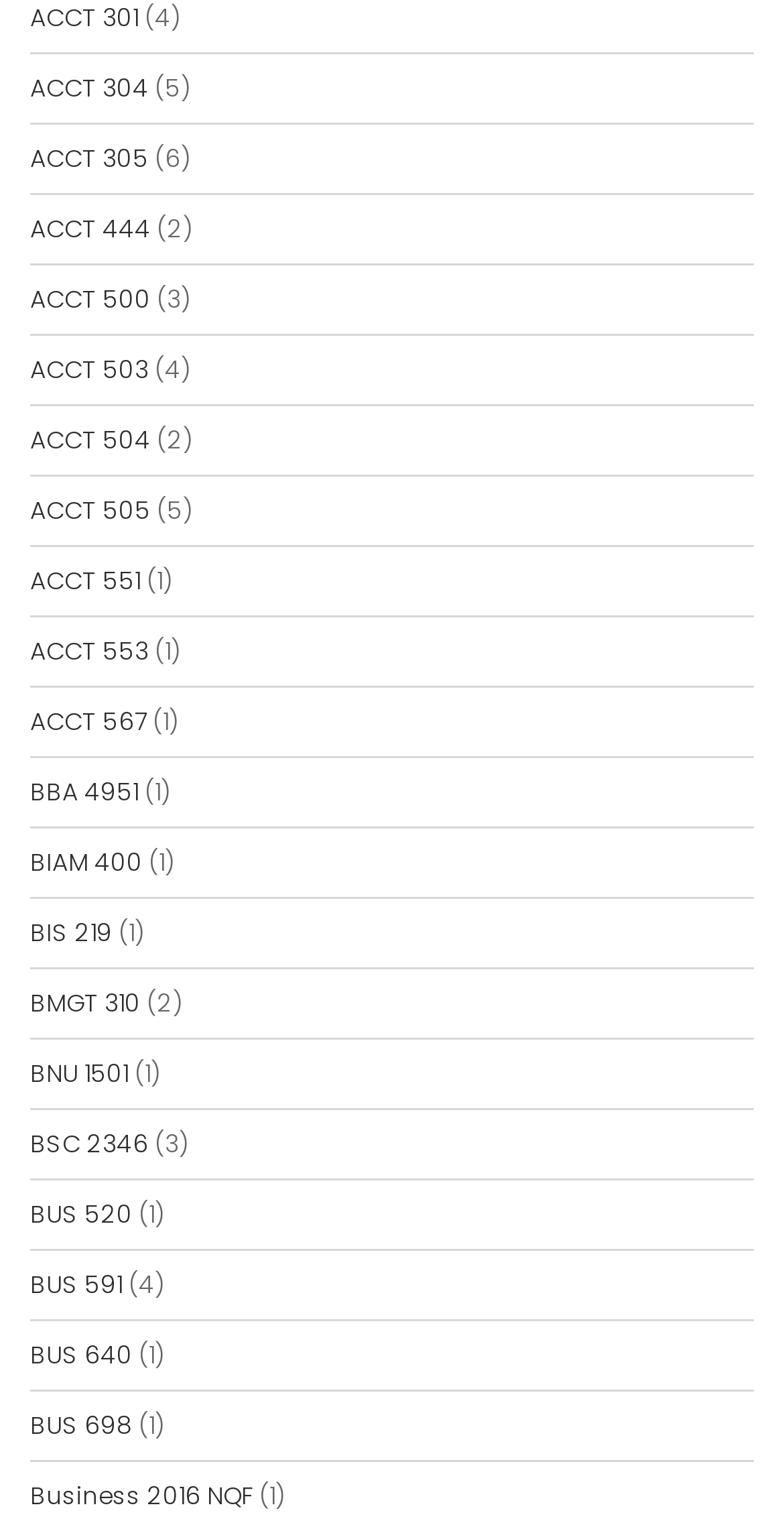Please provide the bounding box coordinates for the element that needs to be clicked to perform the following instruction: "click on BBA 4951". The coordinates should be given as four float numbers between 0 and 1, i.e., [left, top, right, bottom].

[0.038, 0.508, 0.177, 0.53]